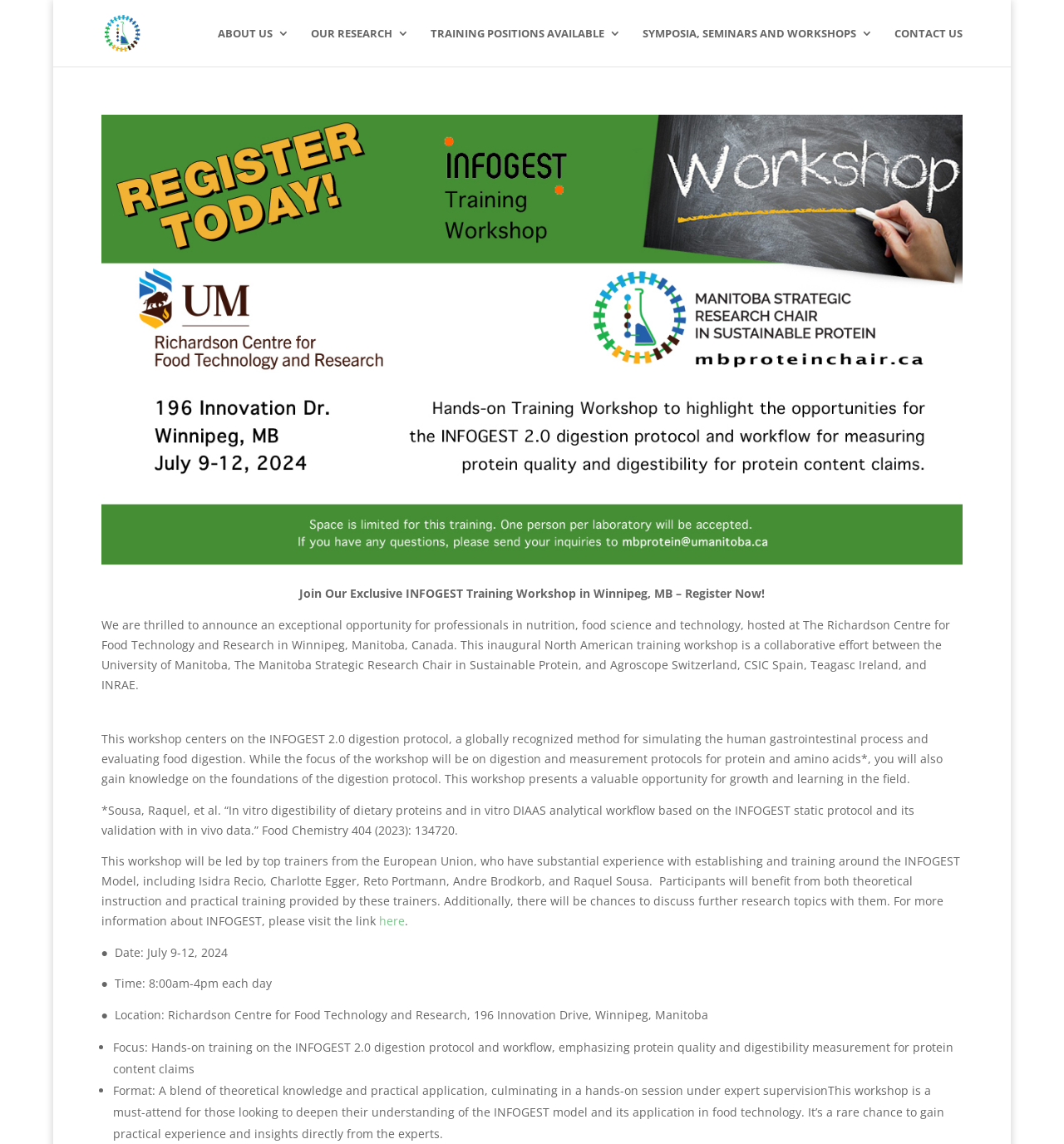Provide the bounding box coordinates for the UI element that is described as: "Symposia, Seminars and Workshops".

[0.604, 0.024, 0.821, 0.058]